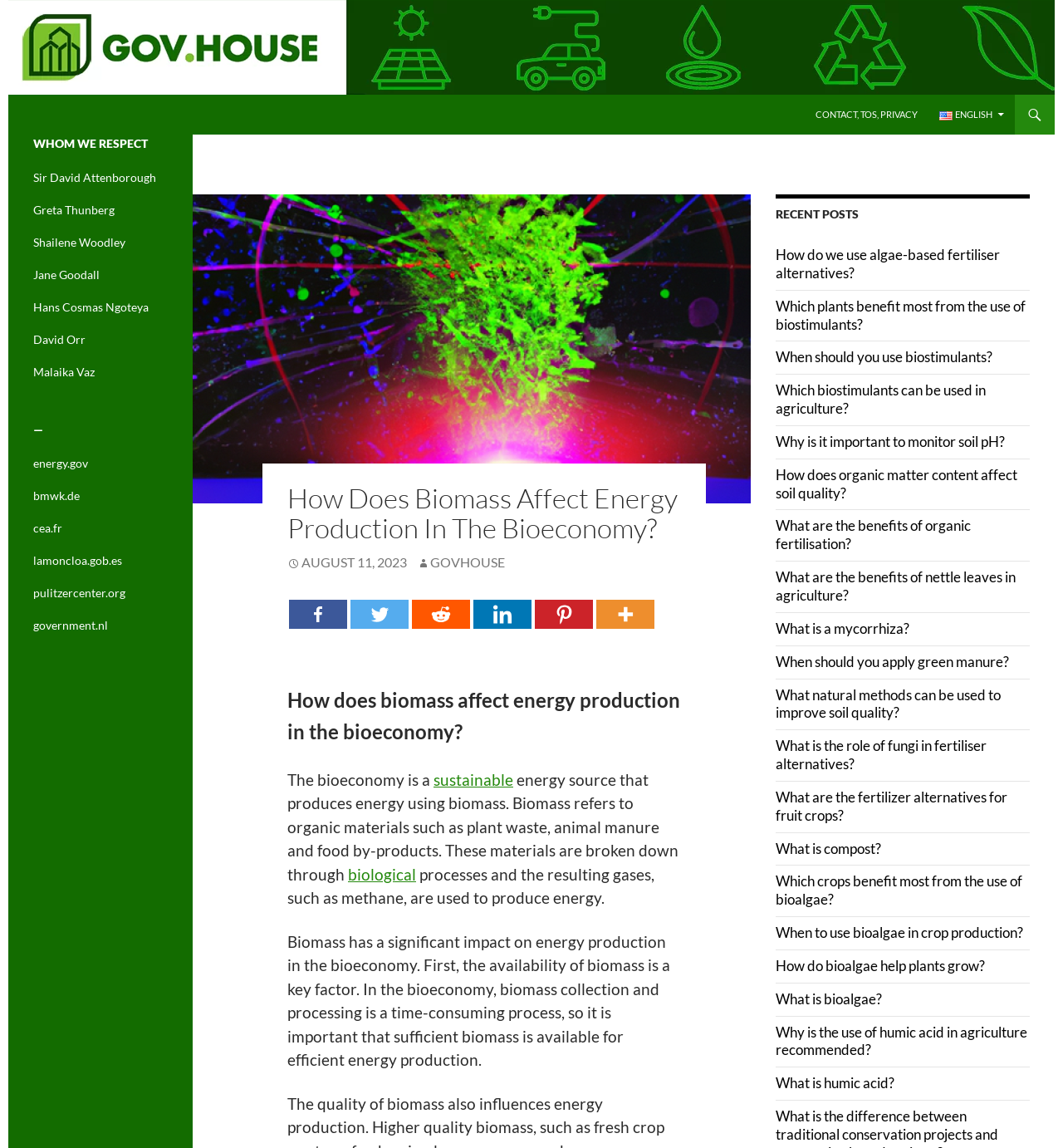Determine the bounding box coordinates of the target area to click to execute the following instruction: "Find out more about bedrooms."

None